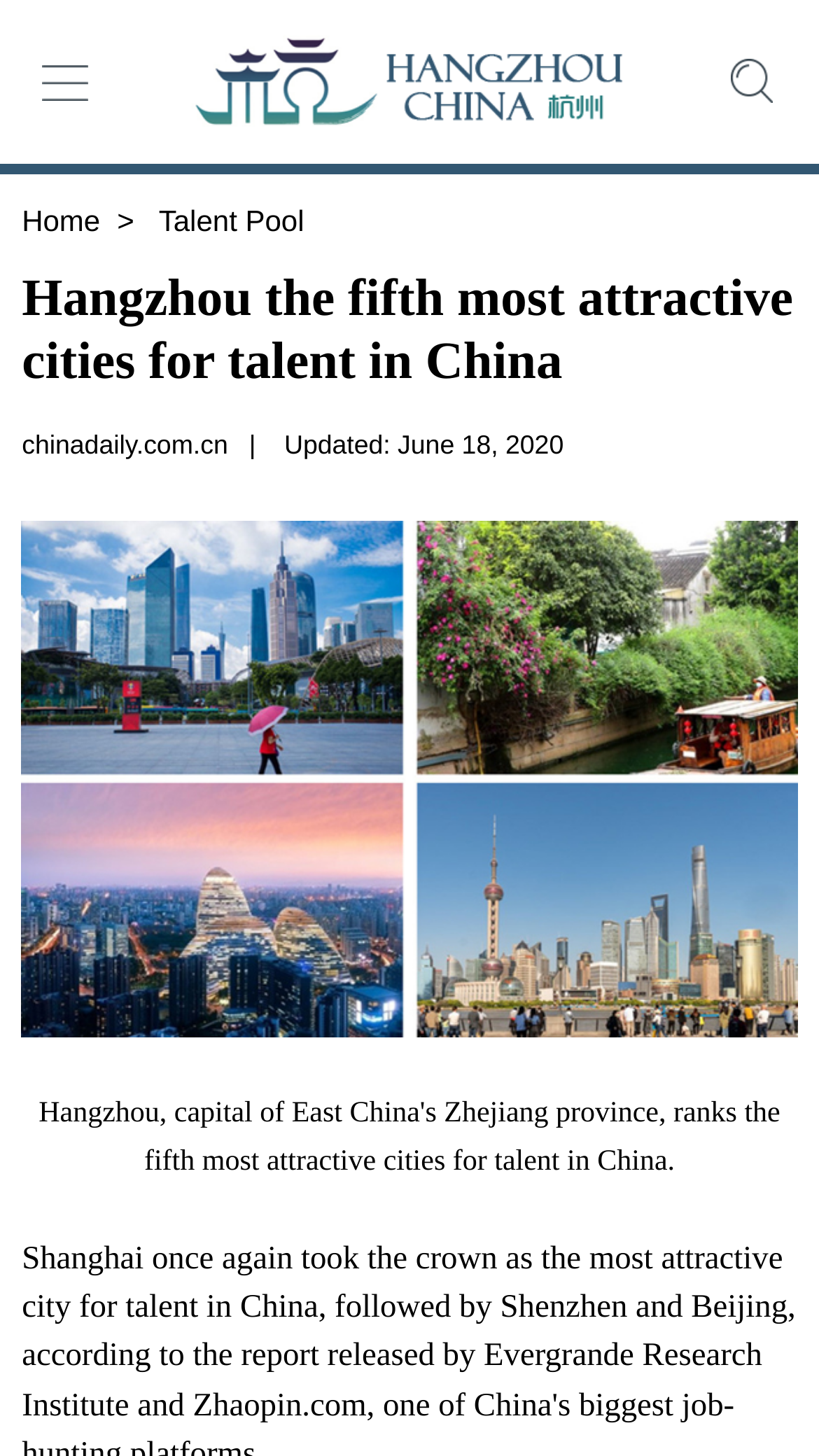Determine the bounding box coordinates for the UI element matching this description: "nav".

[0.0, 0.0, 0.16, 0.112]